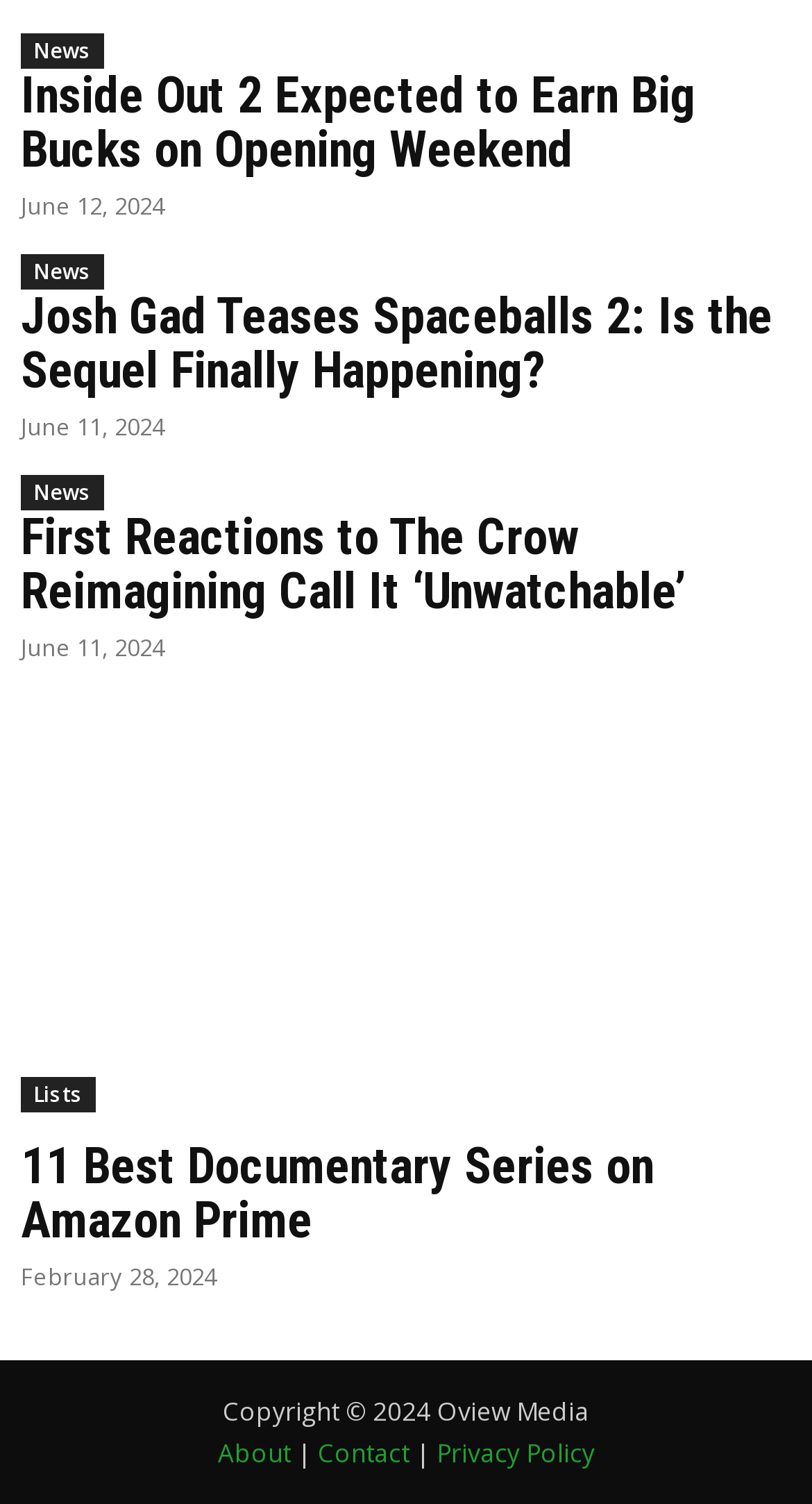Based on the image, please respond to the question with as much detail as possible:
What is the date of the second news article?

The second news article has a time element with the text 'June 11, 2024', which indicates the date of the article.